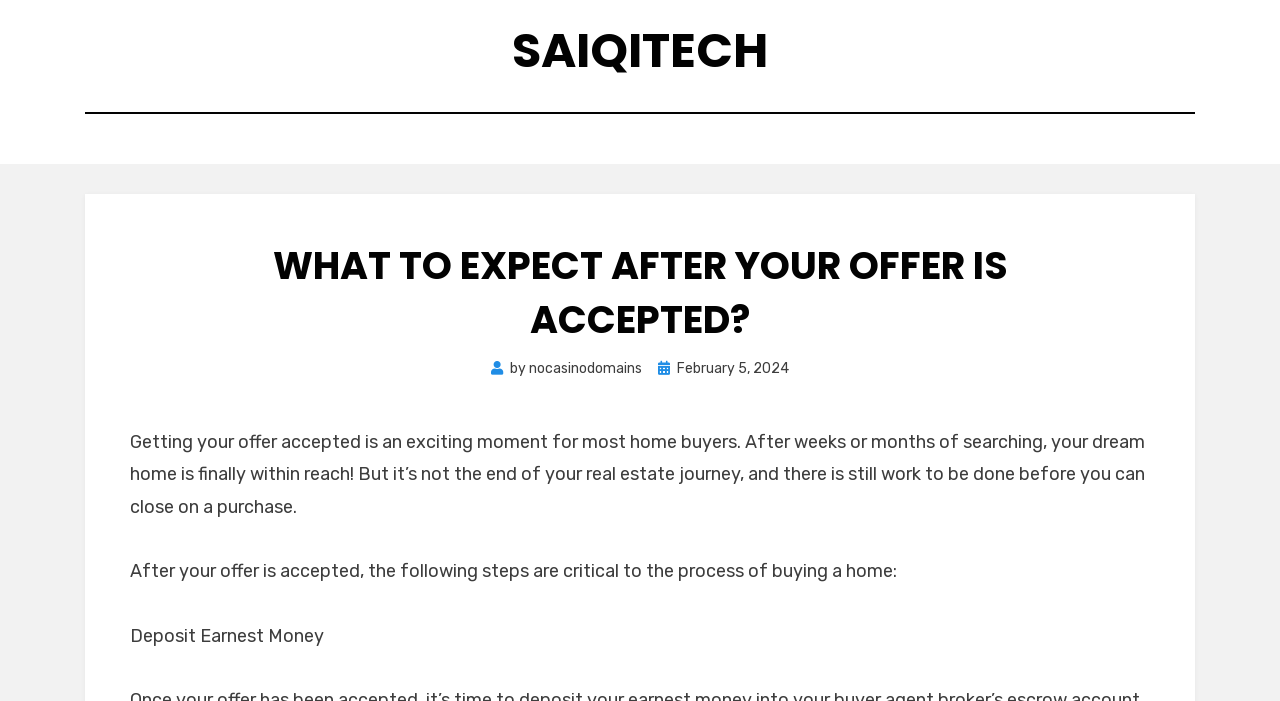Explain in detail what you observe on this webpage.

The webpage is about what to expect after your offer is accepted in the home buying process. At the top, there is a link to "SAIQITECH" on the left side, taking up about a quarter of the width of the page. Below this, there is a large header that spans almost the entire width of the page, with the title "WHAT TO EXPECT AFTER YOUR OFFER IS ACCEPTED?" in bold font.

On the right side of the header, there is a byline with the text "by" followed by a link to "nocasinodomains". Next to this, there is a "Posted on" label with a date "February 5, 2024" in a smaller font.

Below the header, there is a paragraph of text that explains the excitement of getting an offer accepted and the importance of the steps that follow. This text is centered on the page and takes up about a quarter of the height of the page.

Following this, there is a subheading that outlines the critical steps in the home buying process after an offer is accepted. This text is also centered on the page and is followed by a list of steps, with the first item being "Deposit Earnest Money". This list item is positioned below the subheading and is aligned to the left side of the page.